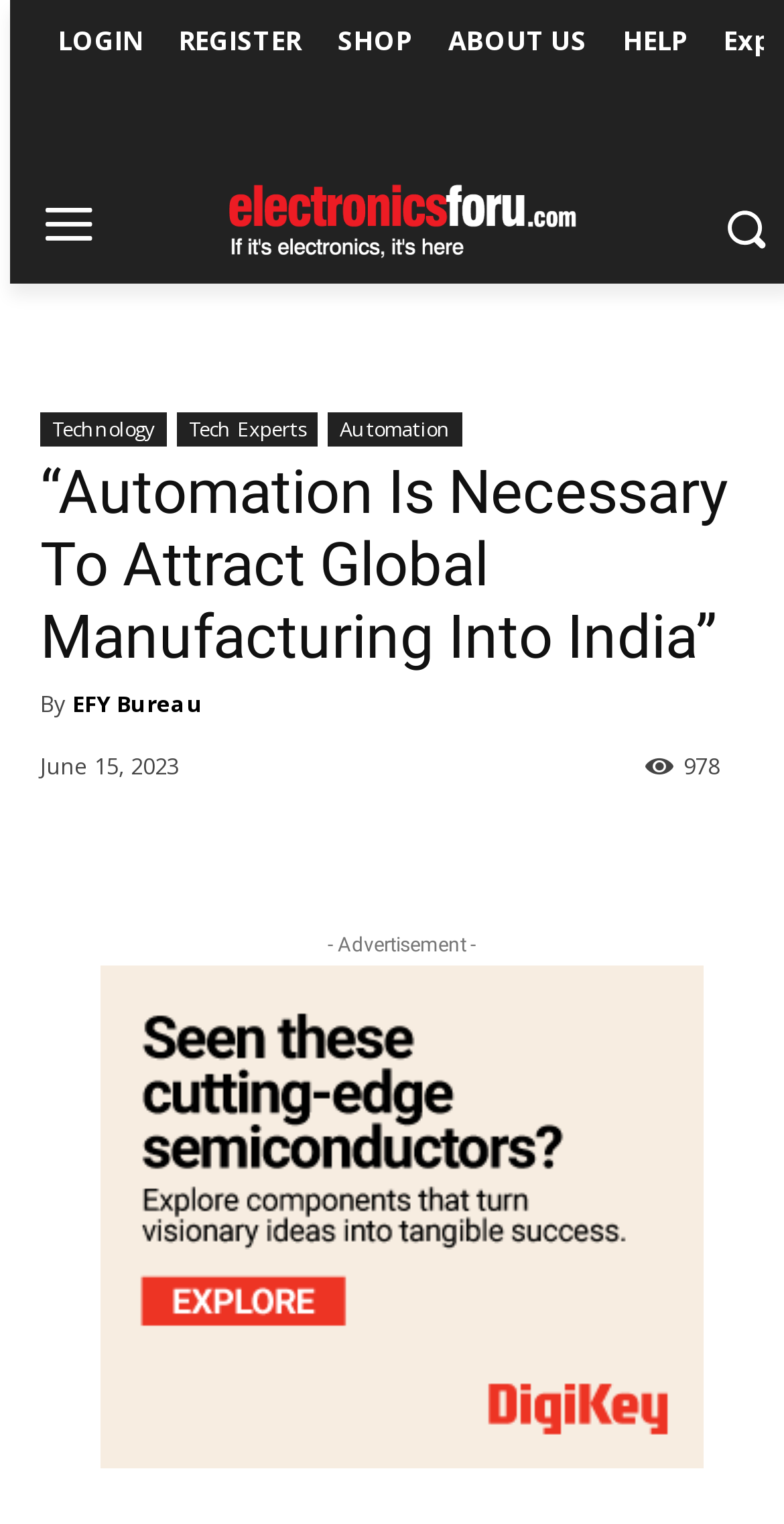Determine the bounding box coordinates for the HTML element described here: "aria-label="Digikey-Banner_300x250px_3rd (2)"".

[0.128, 0.945, 0.897, 0.969]